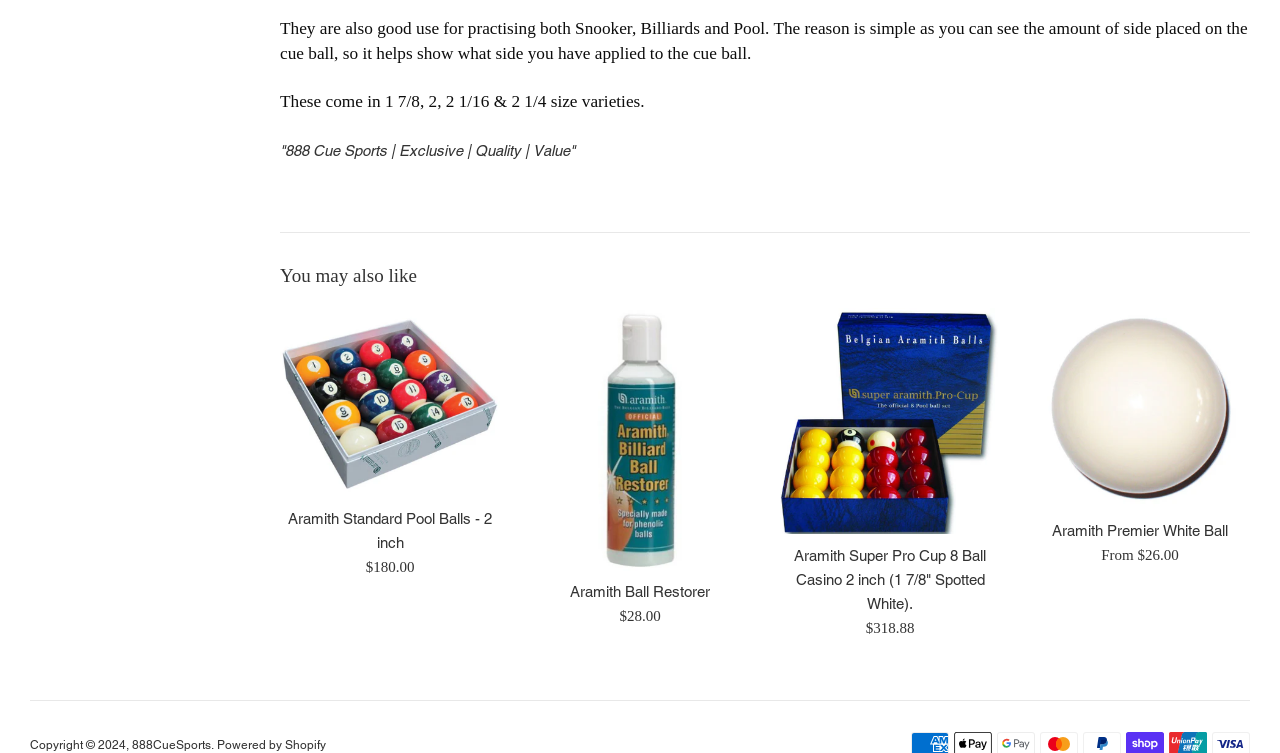Could you locate the bounding box coordinates for the section that should be clicked to accomplish this task: "Visit the 888CueSports website".

[0.103, 0.979, 0.165, 0.998]